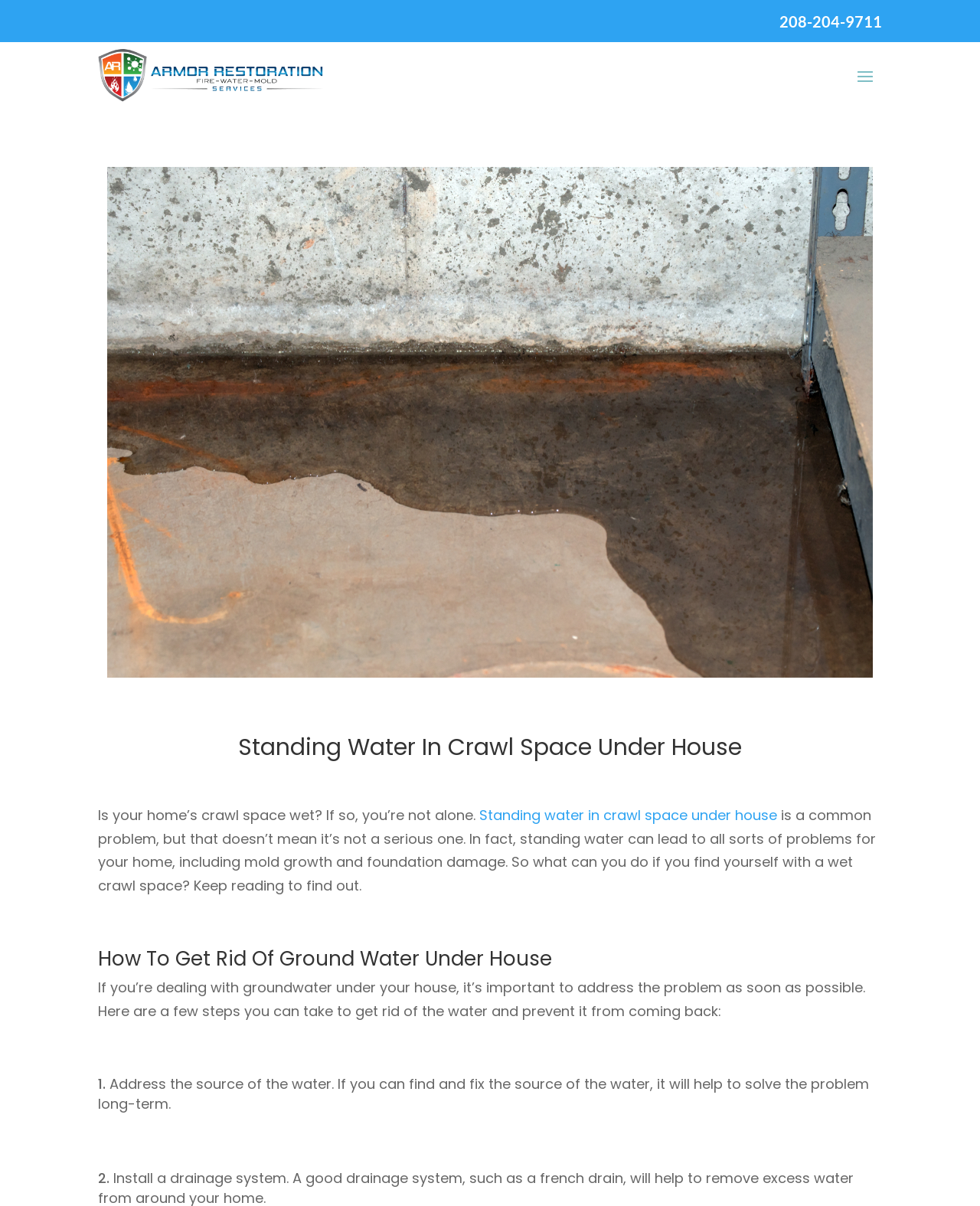Bounding box coordinates should be in the format (top-left x, top-left y, bottom-right x, bottom-right y) and all values should be floating point numbers between 0 and 1. Determine the bounding box coordinate for the UI element described as: alt="Armor Restoration Services Logo"

[0.1, 0.04, 0.33, 0.085]